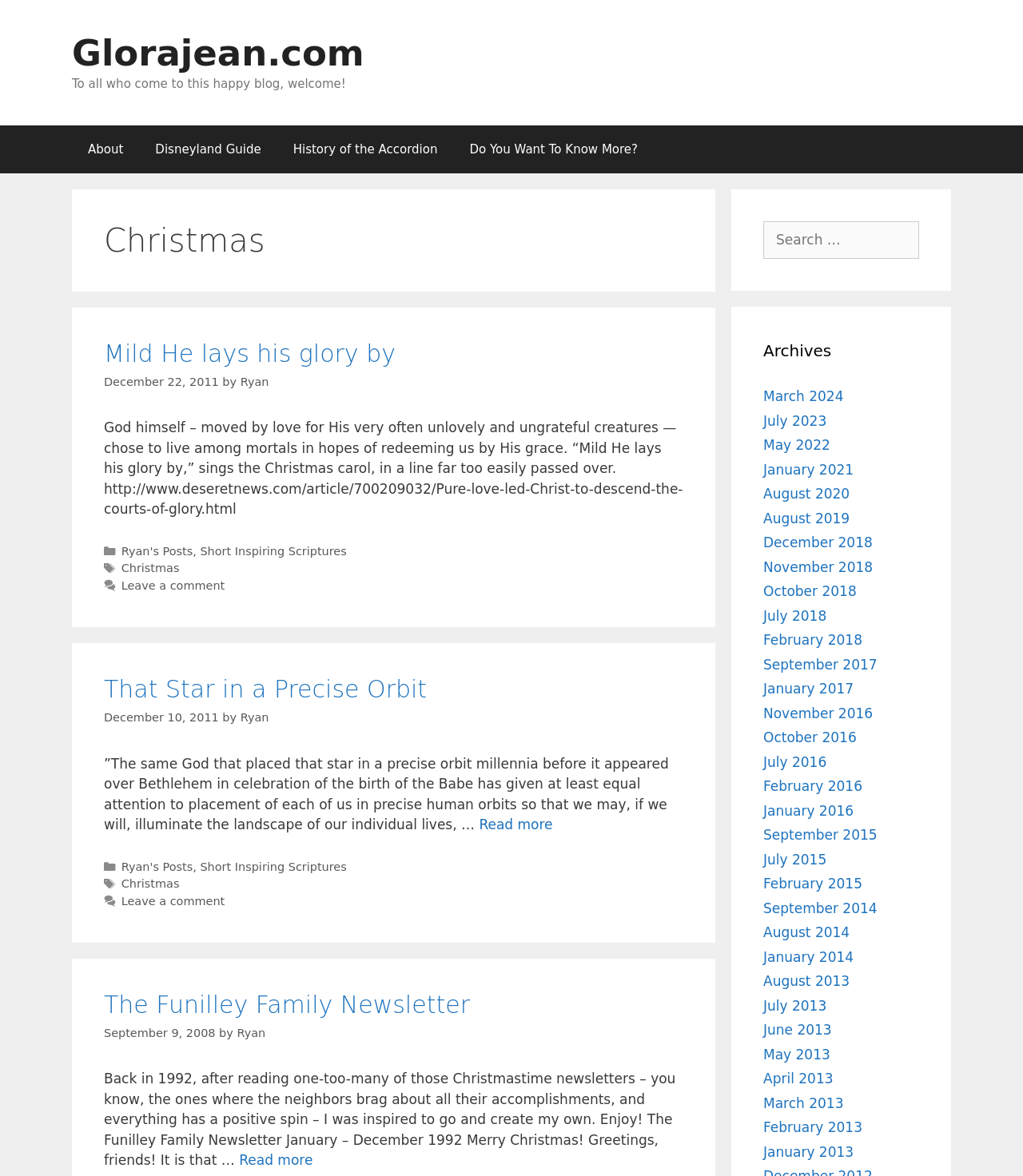What is the purpose of the search box?
Based on the screenshot, provide your answer in one word or phrase.

To search the blog